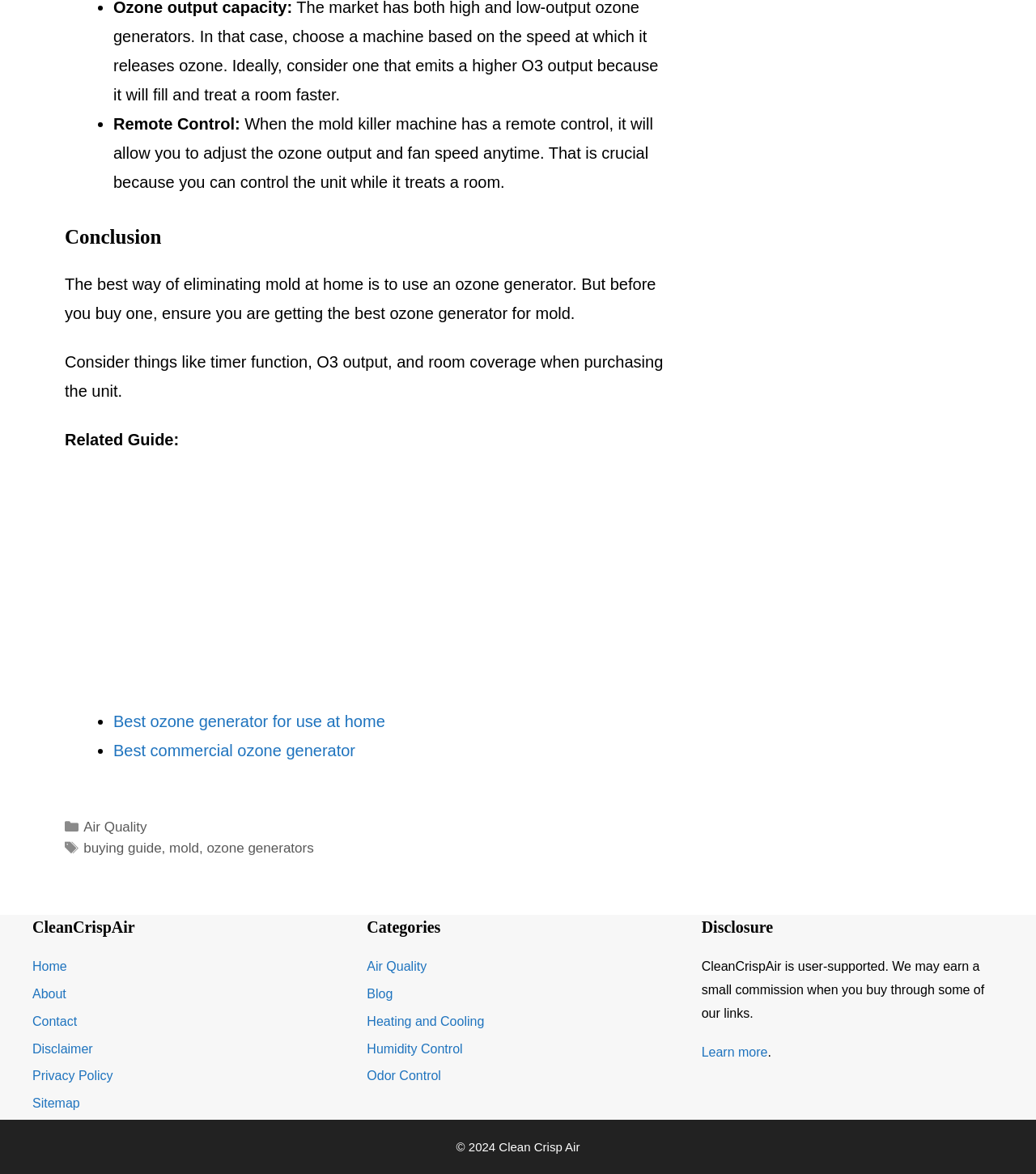Locate the bounding box coordinates of the element that should be clicked to execute the following instruction: "Learn more about Disclosure".

[0.677, 0.89, 0.741, 0.902]